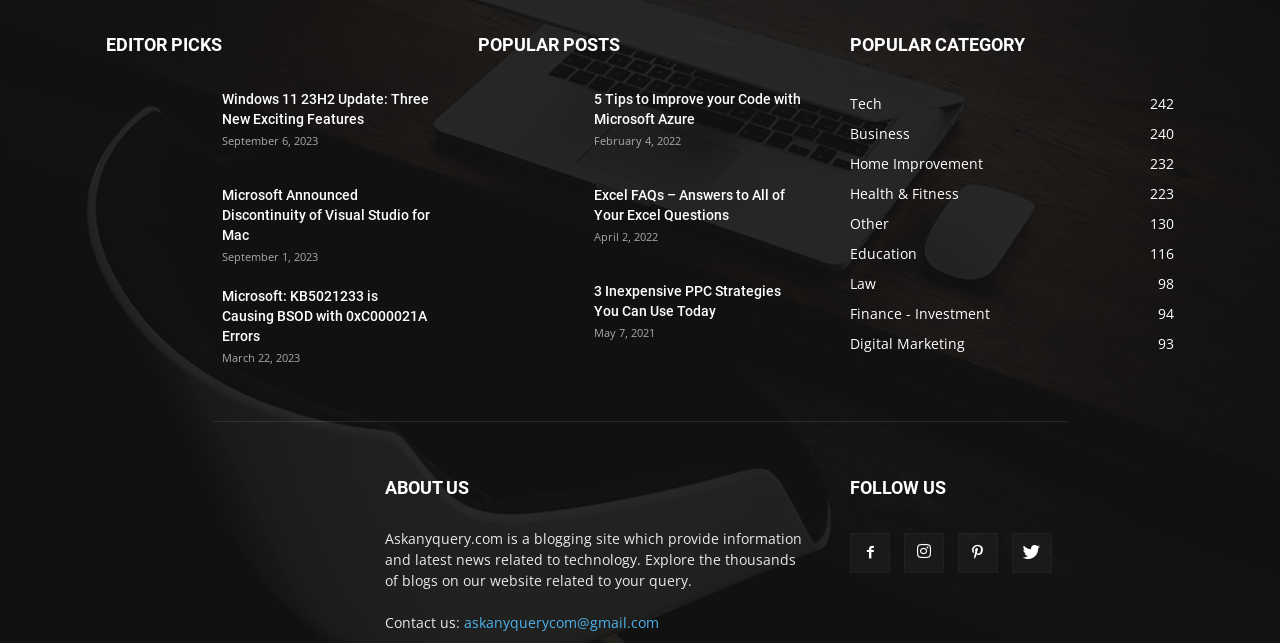Specify the bounding box coordinates of the element's area that should be clicked to execute the given instruction: "Contact us through email". The coordinates should be four float numbers between 0 and 1, i.e., [left, top, right, bottom].

[0.362, 0.953, 0.515, 0.982]